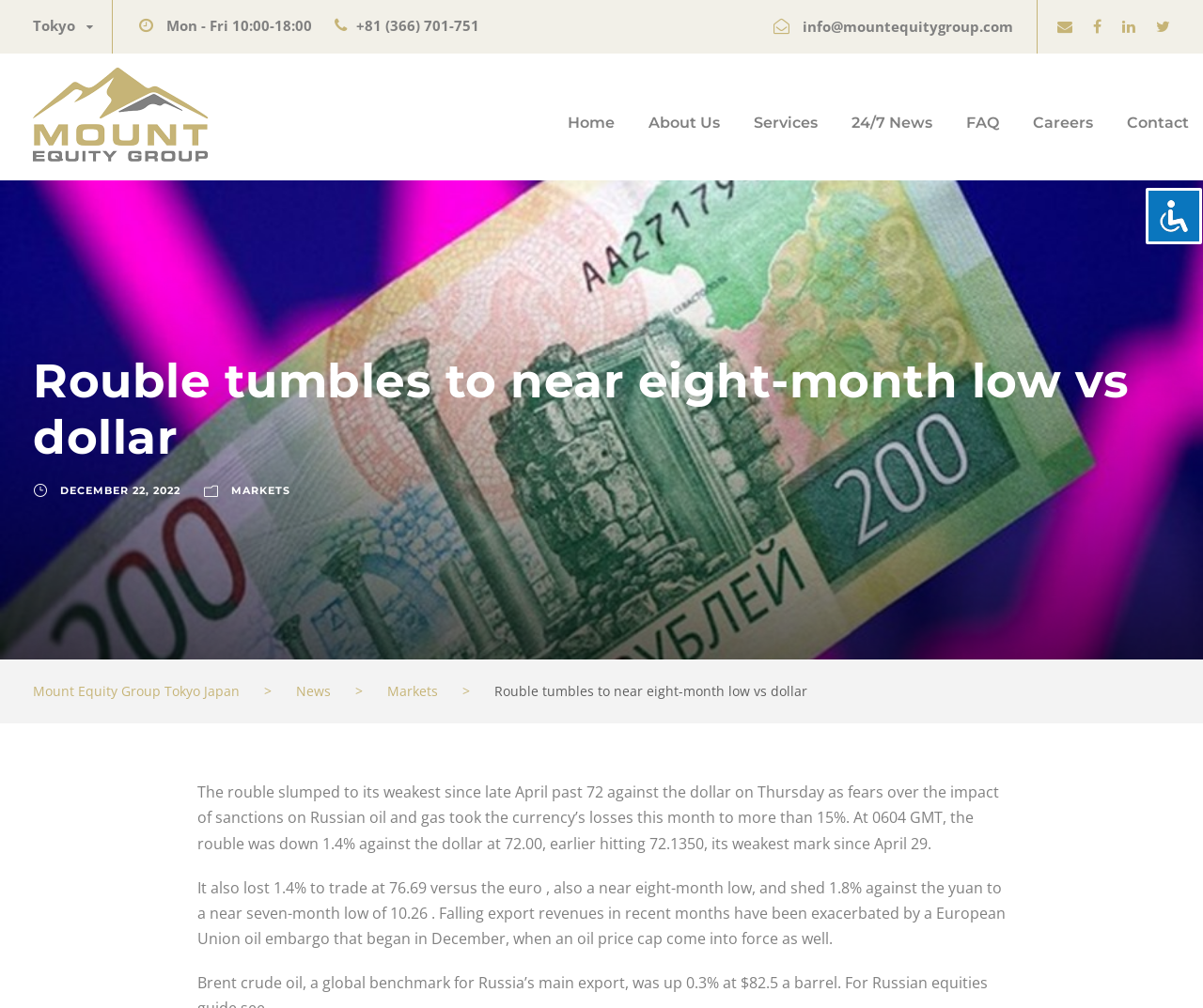Provide the bounding box coordinates of the HTML element this sentence describes: "HBCUs". The bounding box coordinates consist of four float numbers between 0 and 1, i.e., [left, top, right, bottom].

None